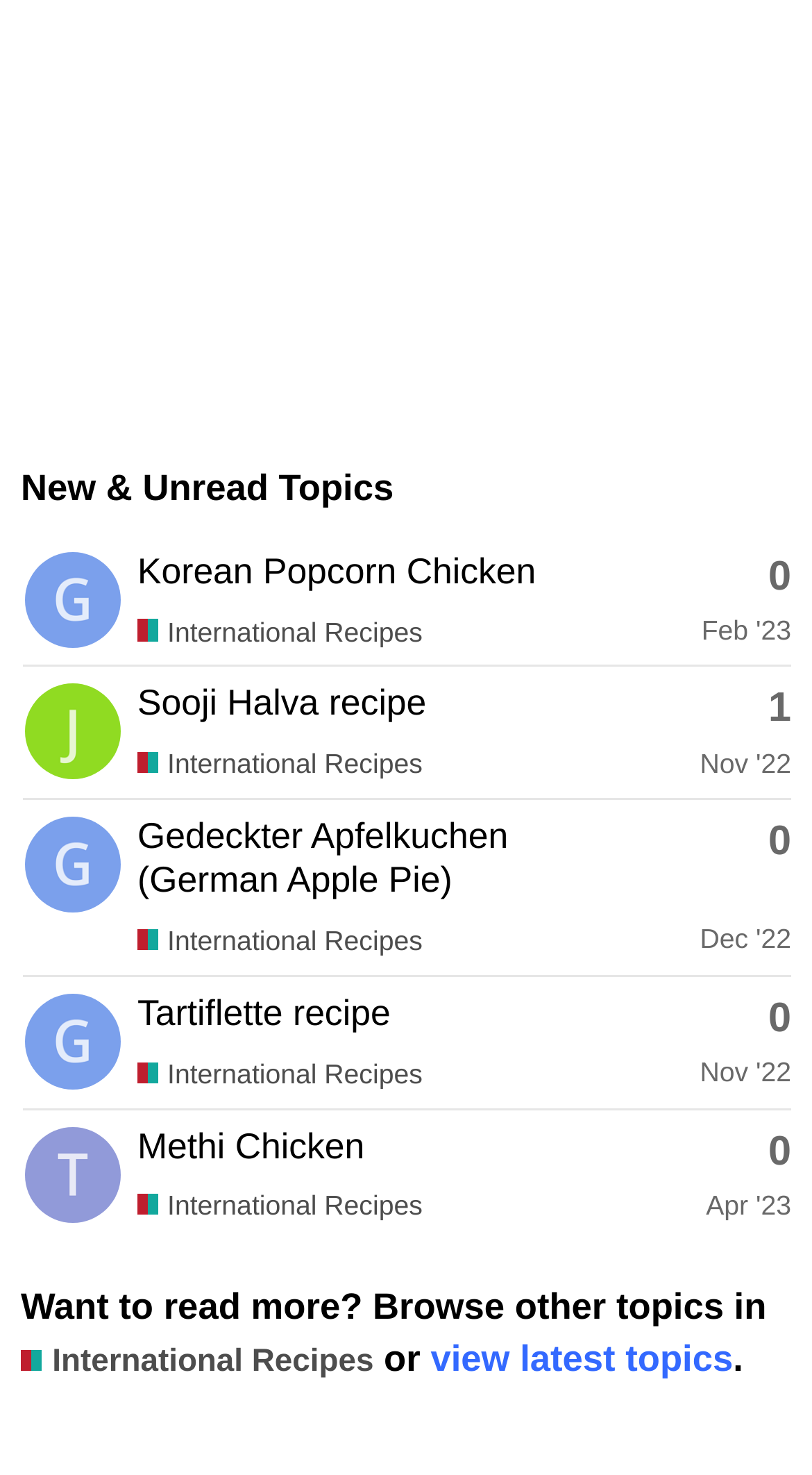Please provide a comprehensive response to the question below by analyzing the image: 
How many topics are listed?

I counted the number of gridcell elements inside the table, which represents individual topics. There are 5 gridcell elements, each containing information about a topic.